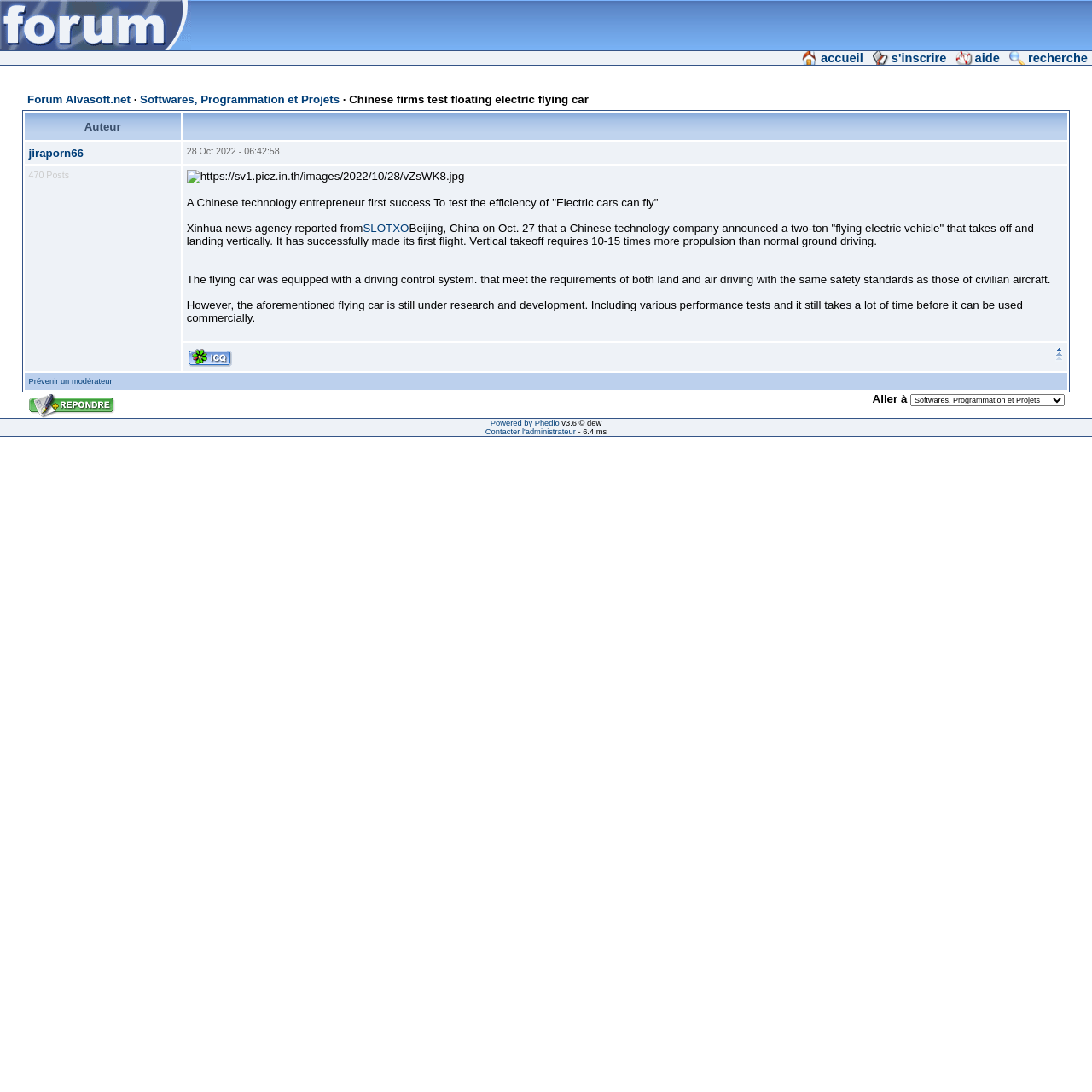Point out the bounding box coordinates of the section to click in order to follow this instruction: "Search for something".

None